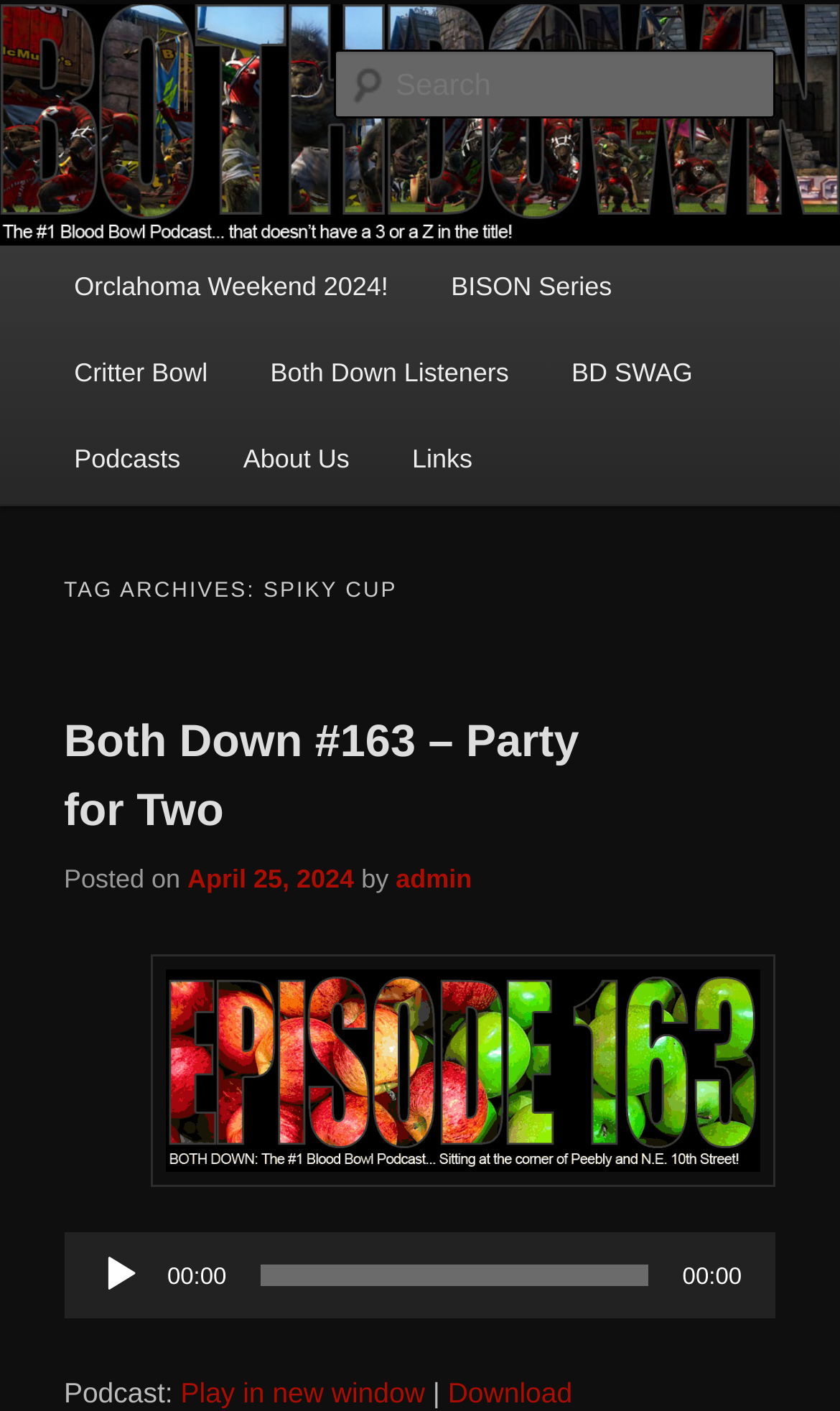Please identify the bounding box coordinates for the region that you need to click to follow this instruction: "Download the podcast".

[0.533, 0.976, 0.681, 0.999]